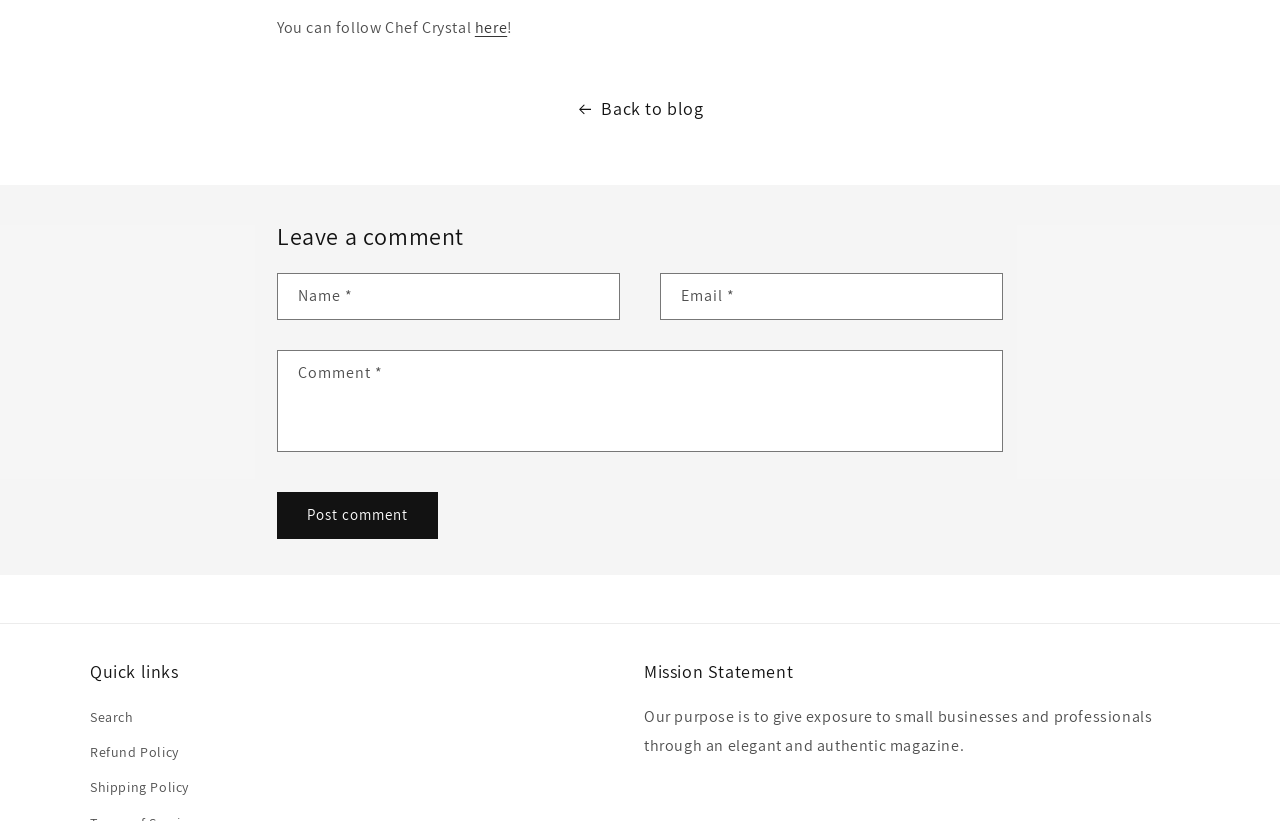Utilize the details in the image to thoroughly answer the following question: What are the 'Quick links' for?

The 'Quick links' section provides links to other pages or sections of the webpage, such as 'Search', 'Refund Policy', and 'Shipping Policy', allowing users to quickly navigate to these pages.